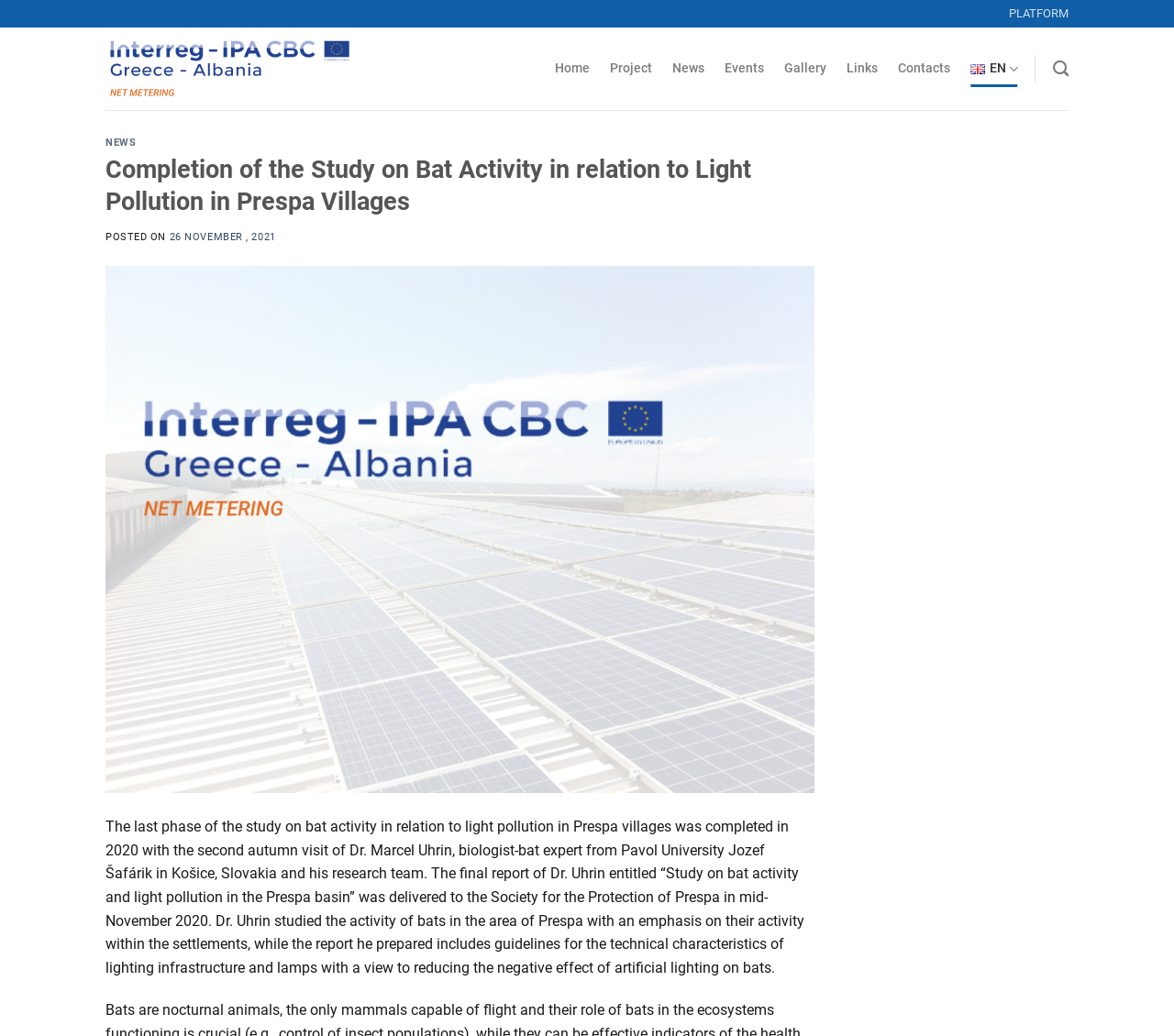What is the purpose of the guidelines in the report?
Provide a comprehensive and detailed answer to the question.

The guidelines in the report are intended to reduce the negative effect of artificial lighting on bats, by providing recommendations for the technical characteristics of lighting infrastructure and lamps.